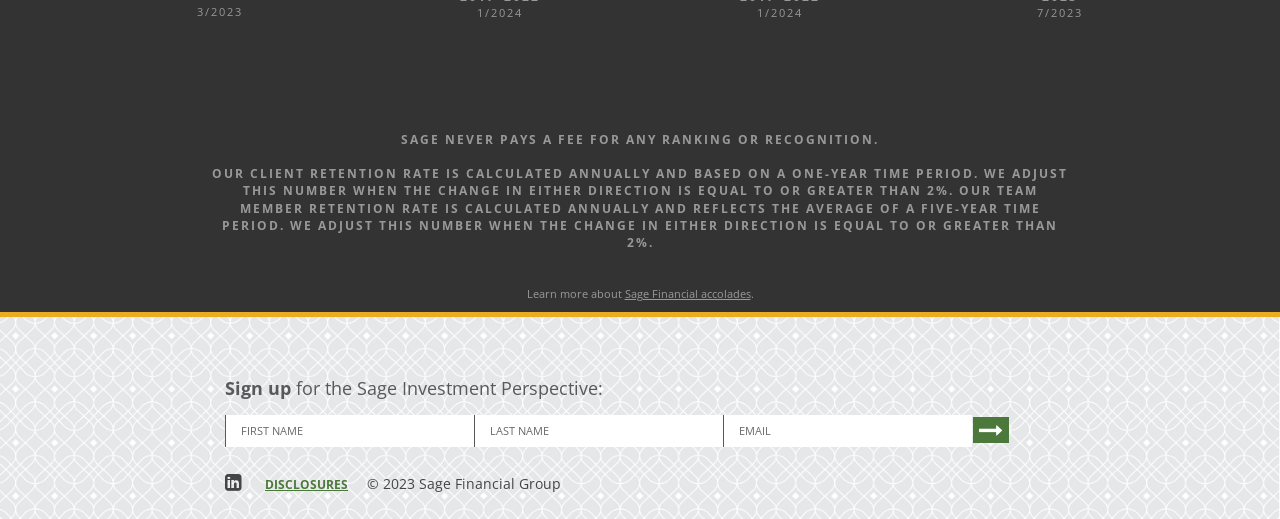What is the client retention rate calculation period?
Based on the content of the image, thoroughly explain and answer the question.

I found the answer by looking at the StaticText element with the description 'OUR CLIENT RETENTION RATE IS CALCULATED ANNUALLY AND BASED ON A ONE-YEAR TIME PERIOD.' which indicates that the client retention rate is calculated annually and based on a one-year time period.